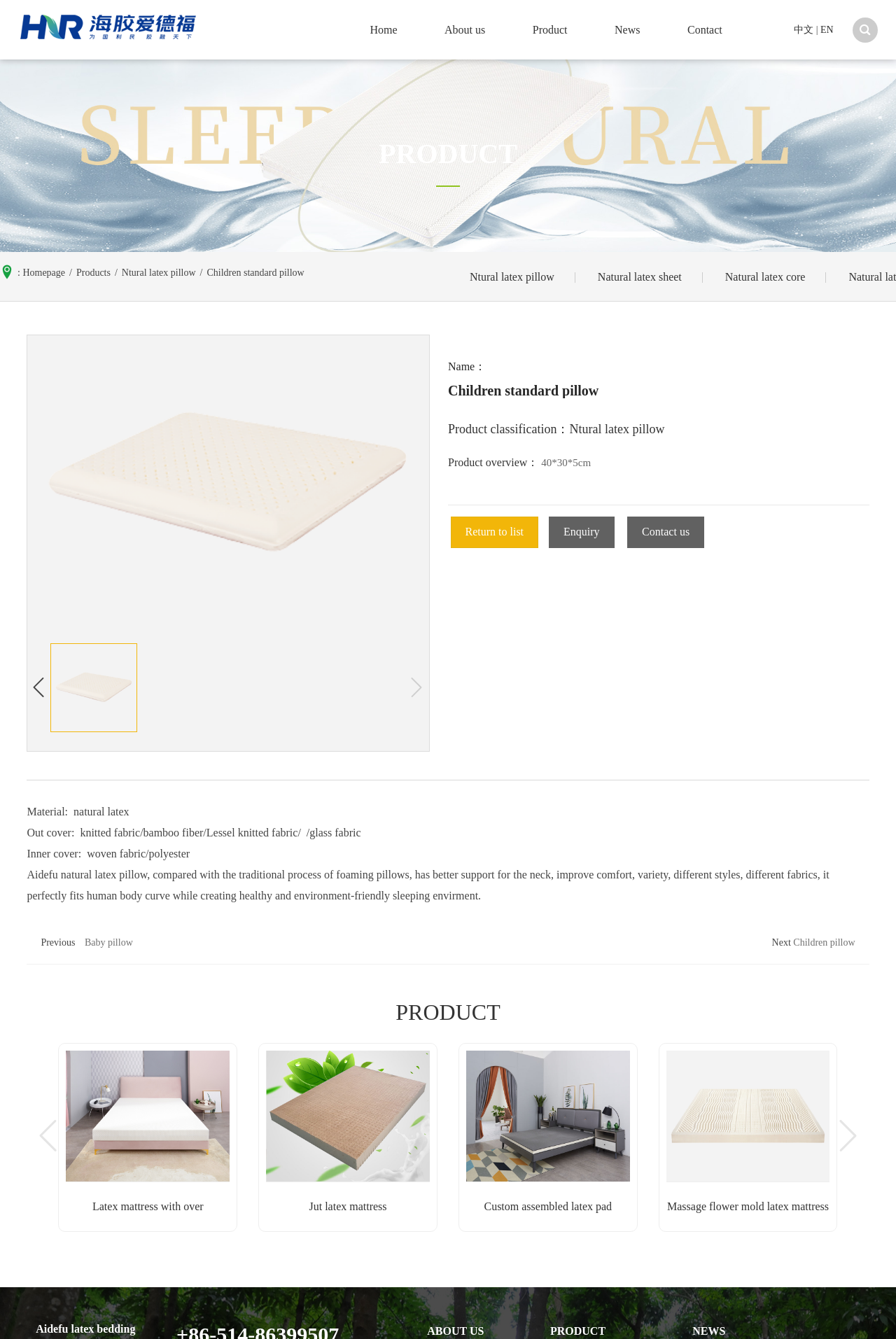Show the bounding box coordinates for the HTML element described as: "Children pillow".

[0.885, 0.699, 0.954, 0.707]